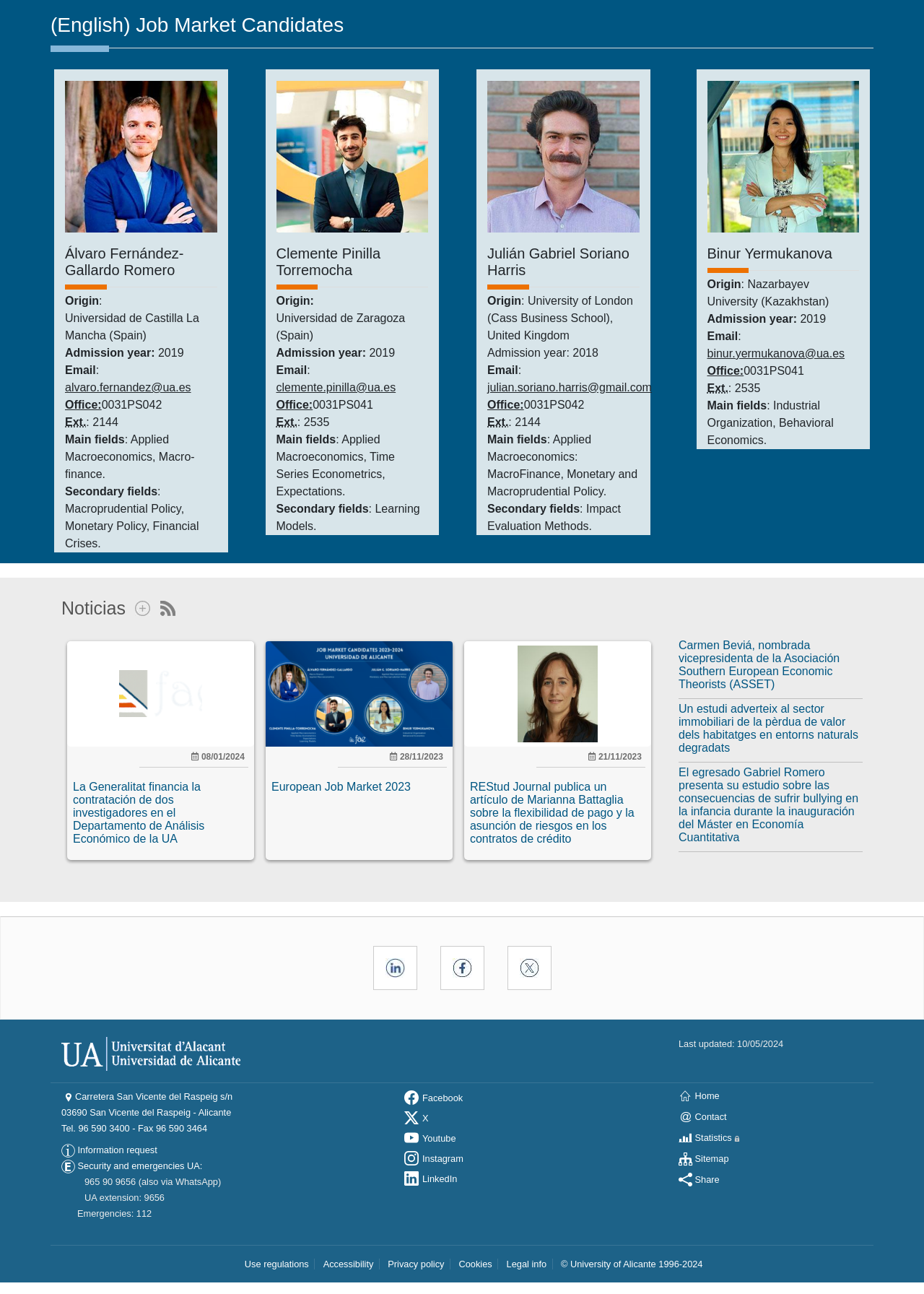Identify the bounding box coordinates of the section to be clicked to complete the task described by the following instruction: "Check the publication date of an article". The coordinates should be four float numbers between 0 and 1, formatted as [left, top, right, bottom].

[0.215, 0.581, 0.265, 0.589]